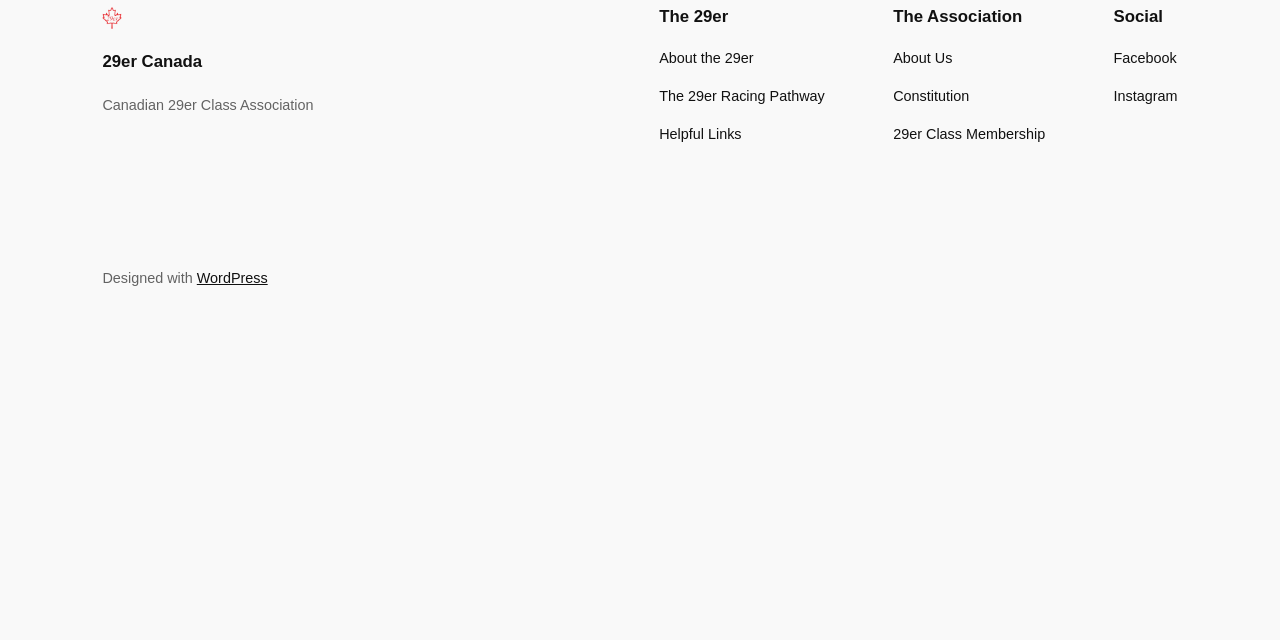From the element description Constitution, predict the bounding box coordinates of the UI element. The coordinates must be specified in the format (top-left x, top-left y, bottom-right x, bottom-right y) and should be within the 0 to 1 range.

[0.698, 0.133, 0.757, 0.168]